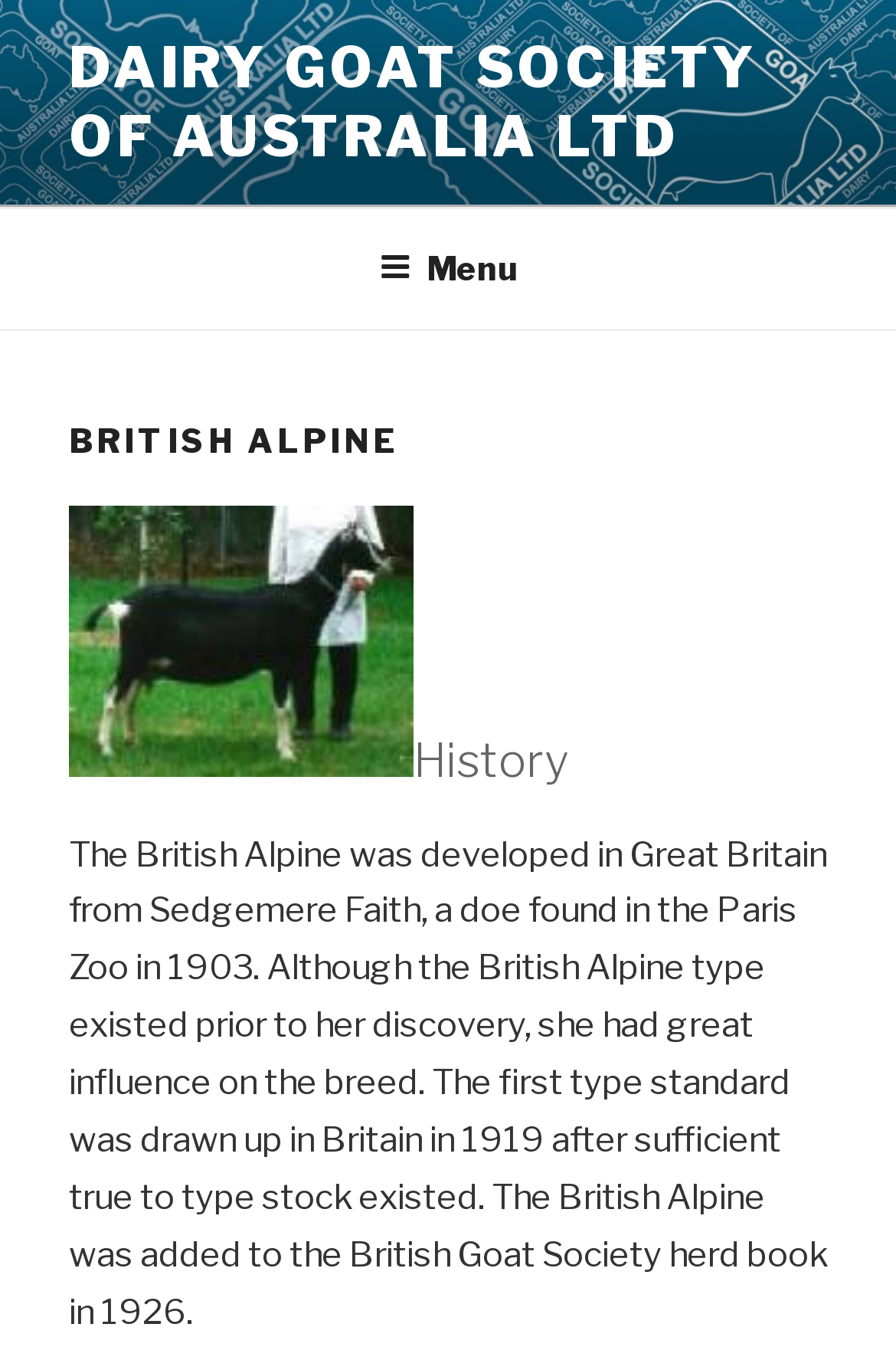Is the webpage about a specific country?
Refer to the image and respond with a one-word or short-phrase answer.

Australia